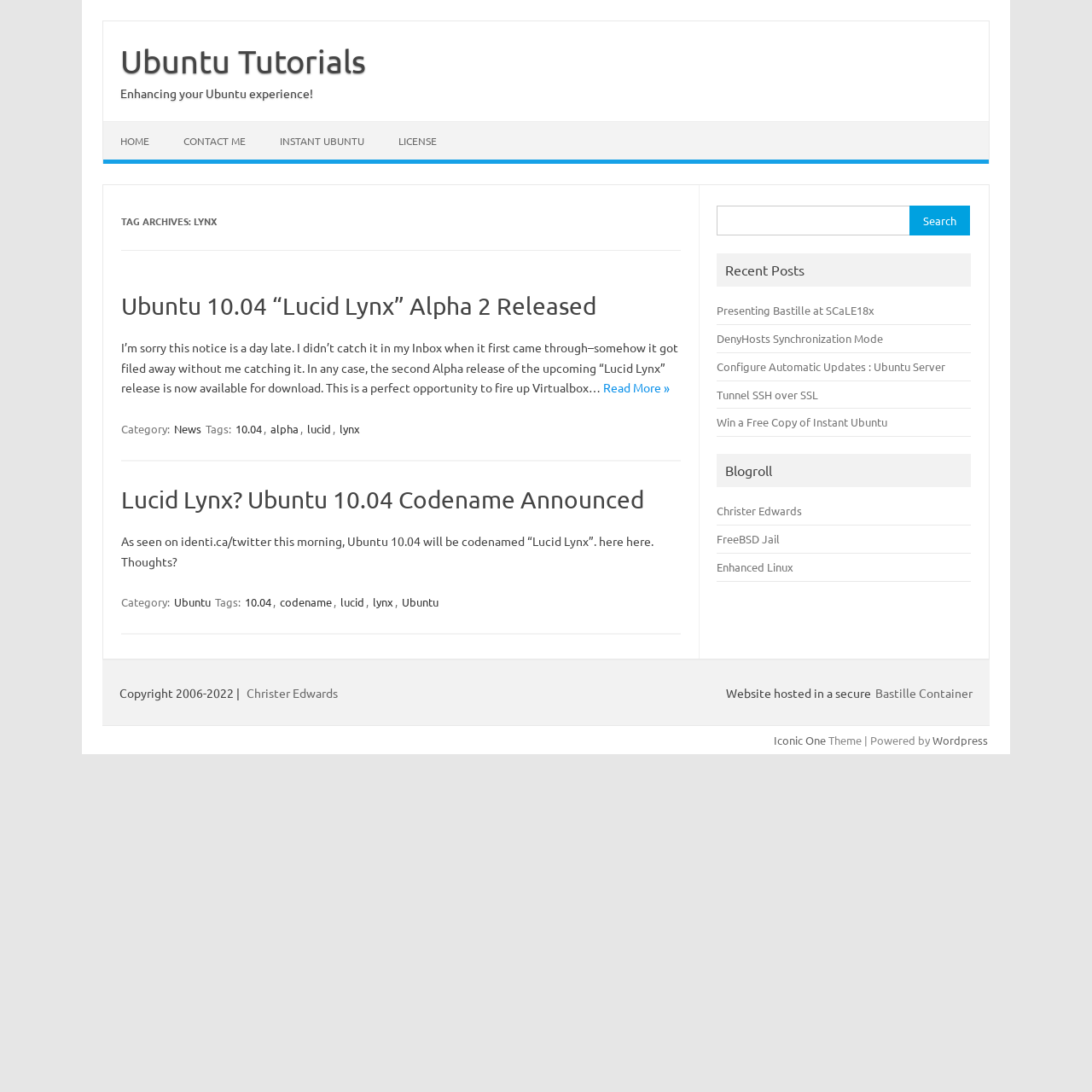Locate the bounding box coordinates of the clickable element to fulfill the following instruction: "Click on the 'HOME' link". Provide the coordinates as four float numbers between 0 and 1 in the format [left, top, right, bottom].

[0.095, 0.112, 0.152, 0.146]